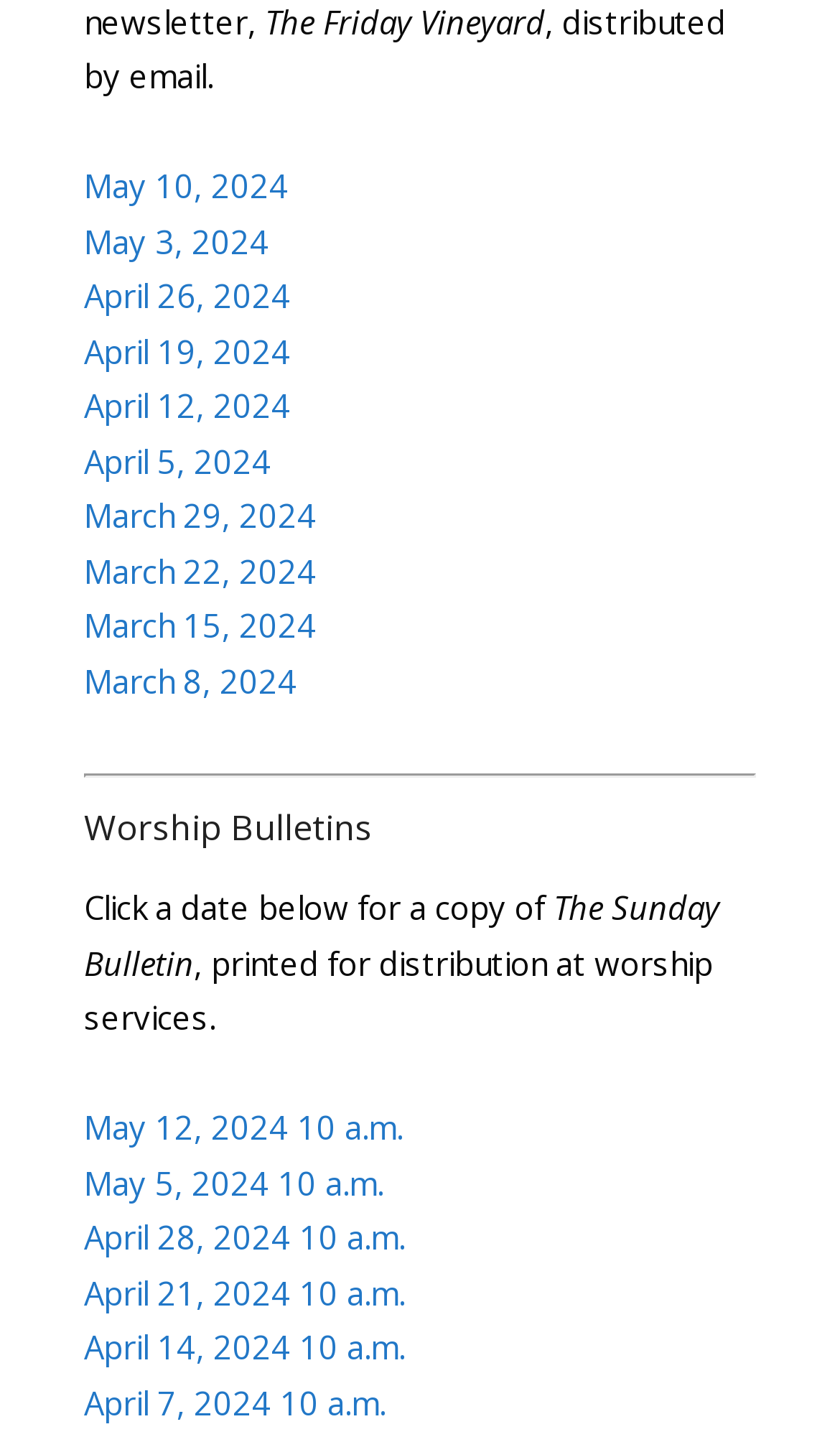Please find the bounding box coordinates in the format (top-left x, top-left y, bottom-right x, bottom-right y) for the given element description. Ensure the coordinates are floating point numbers between 0 and 1. Description: March 29, 2024

[0.1, 0.342, 0.377, 0.372]